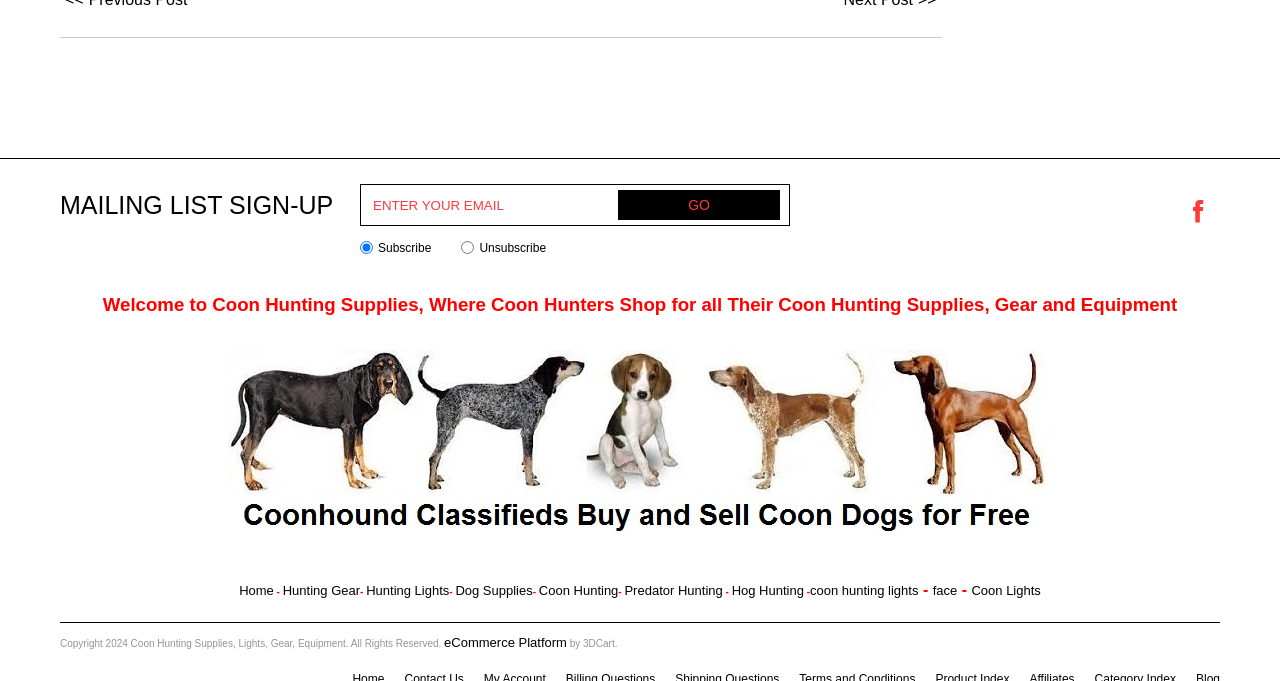What is the purpose of the textbox?
Look at the screenshot and give a one-word or phrase answer.

Enter email